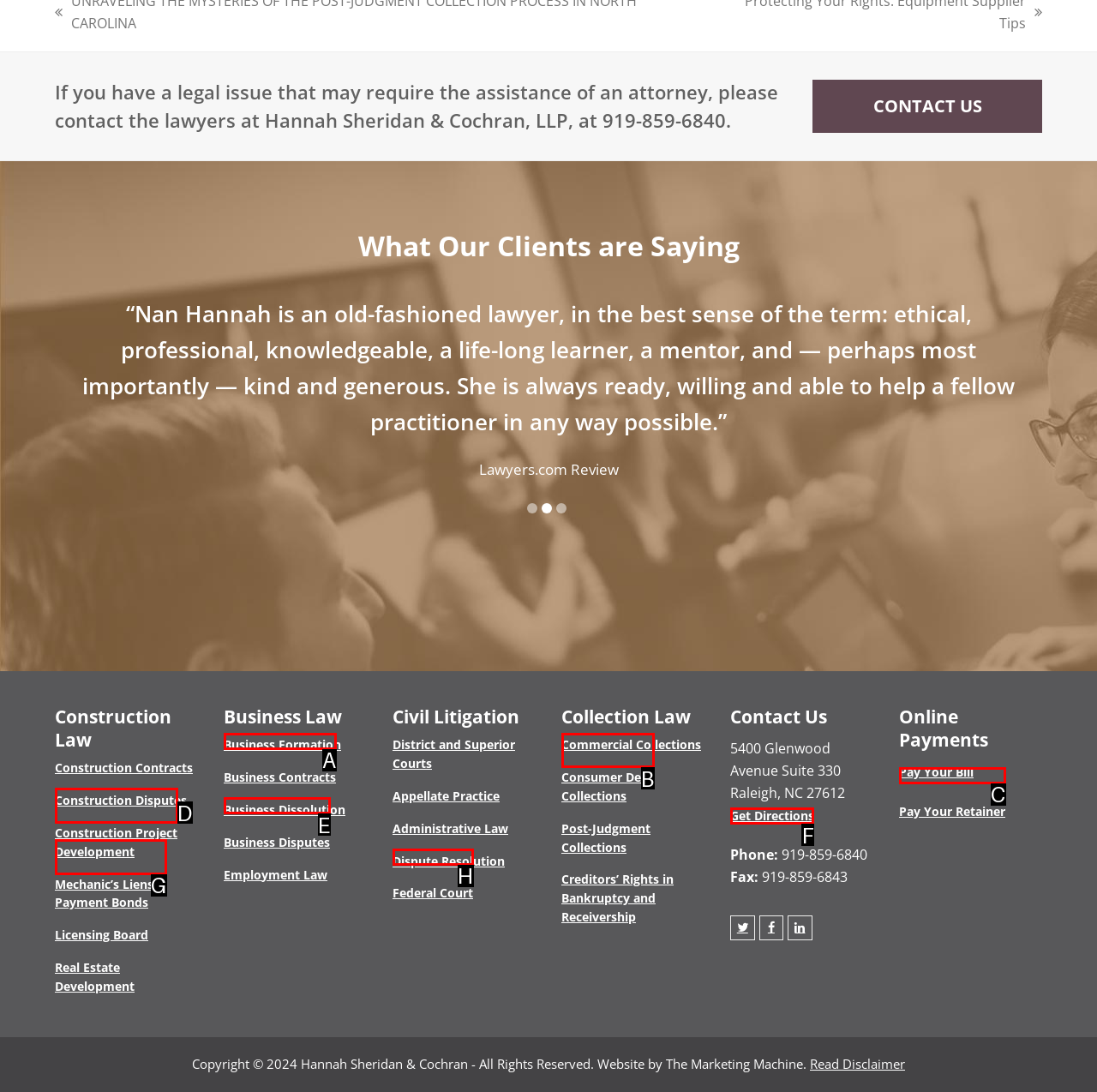Determine which HTML element to click to execute the following task: Get directions to the office Answer with the letter of the selected option.

F